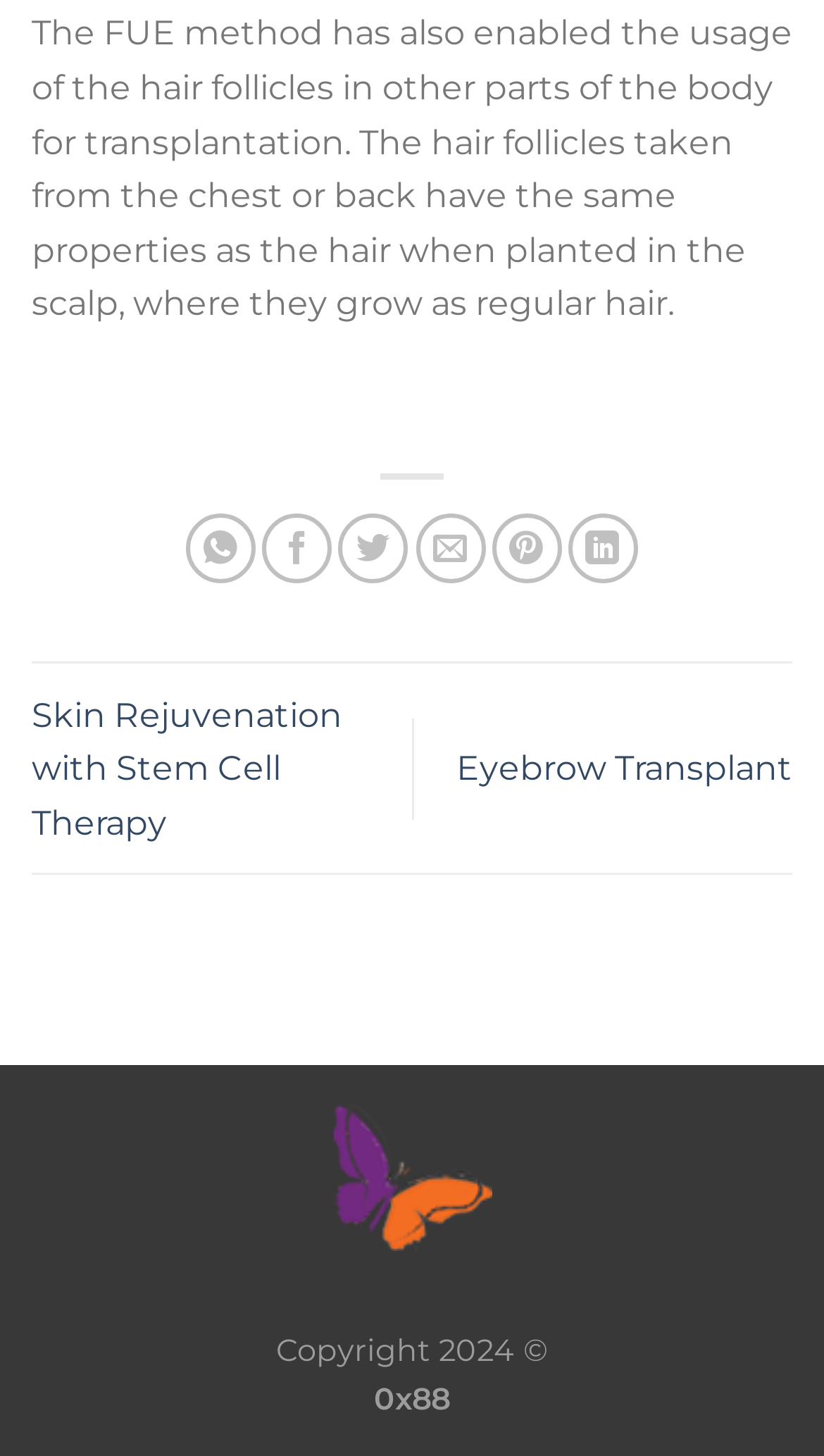What is the FUE method used for?
Answer the question in as much detail as possible.

The FUE method is used for hair transplantation, as mentioned in the StaticText element with ID 511, which states that 'The FUE method has also enabled the usage of the hair follicles in other parts of the body for transplantation.'